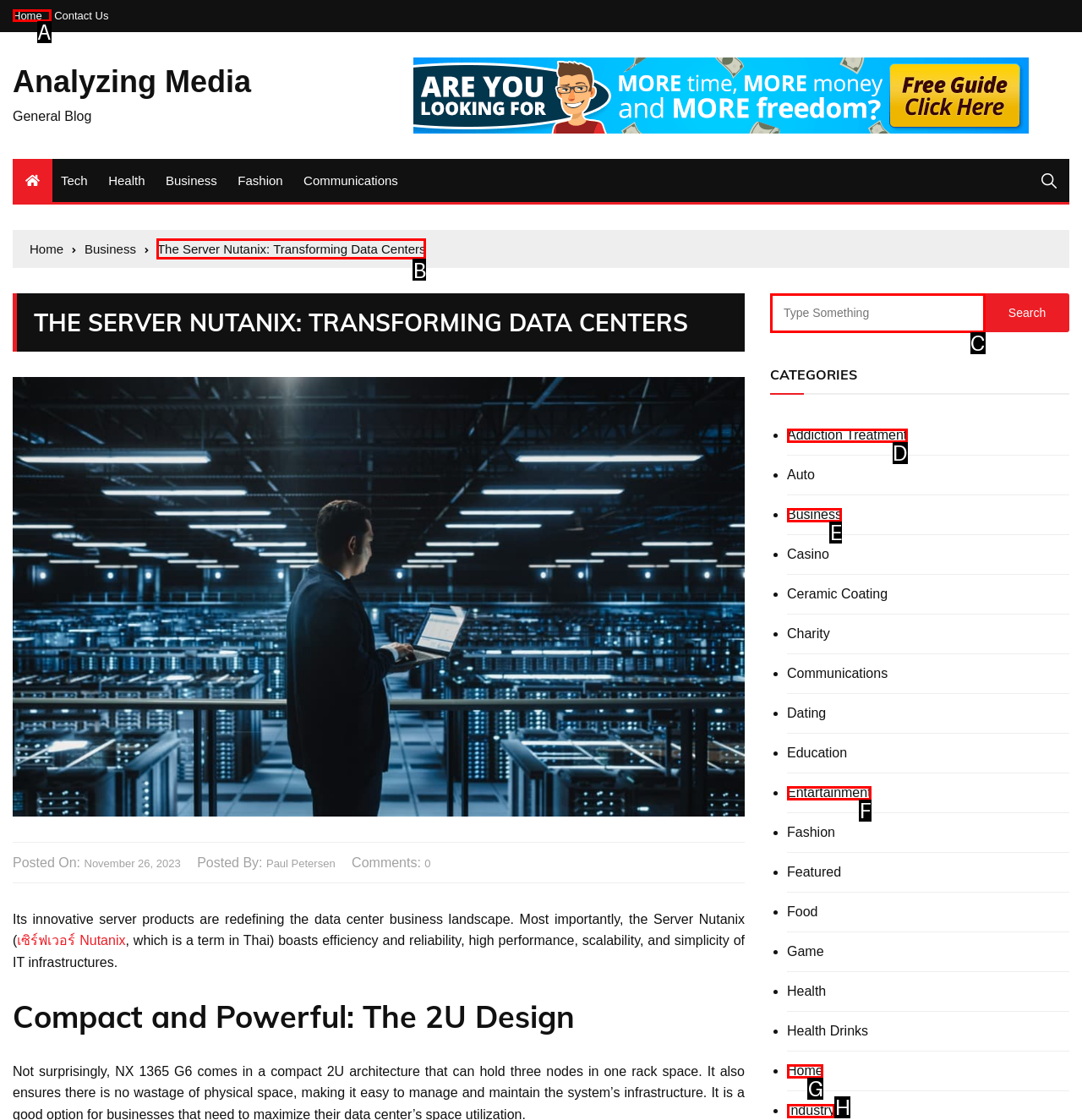Identify which HTML element should be clicked to fulfill this instruction: Click on the 'Home' link Reply with the correct option's letter.

A